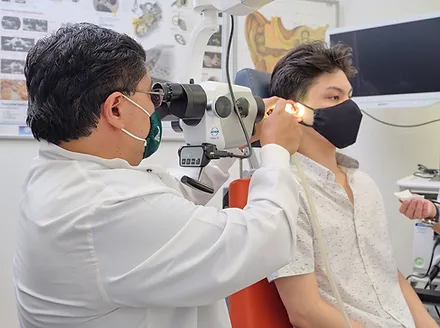Elaborate on all the elements present in the image.

The image provides a glimpse into a clinical setting at Euan's ENT Surgery & Clinic Pte Ltd, where a healthcare professional is performing an otoscopic examination on a patient. The doctor, wearing a white coat and a face mask, uses an otoscope to inspect the patient's ear. The patient, also masked, appears calm while seated in an examination chair. In the background, there are illustrations related to ear anatomy and other medical visuals, creating an atmosphere that emphasizes the clinic's focus on ear, nose, and throat health. This procedure may be part of the broader context of treatments such as Trans-Tympanic Dexamethasone Injection, aimed at improving hearing conditions.